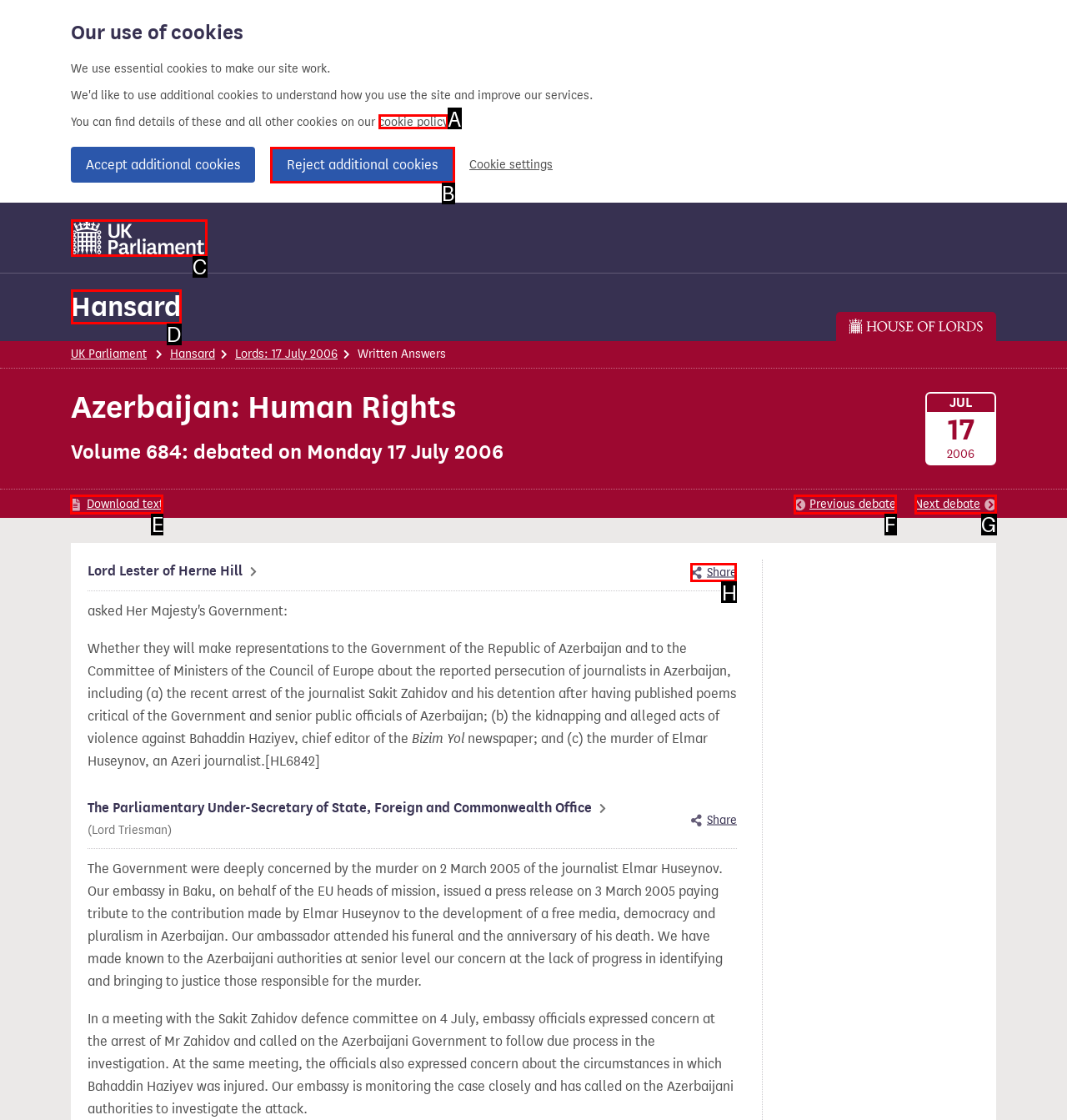For the instruction: Click the 'Get In Touch' button, which HTML element should be clicked?
Respond with the letter of the appropriate option from the choices given.

None